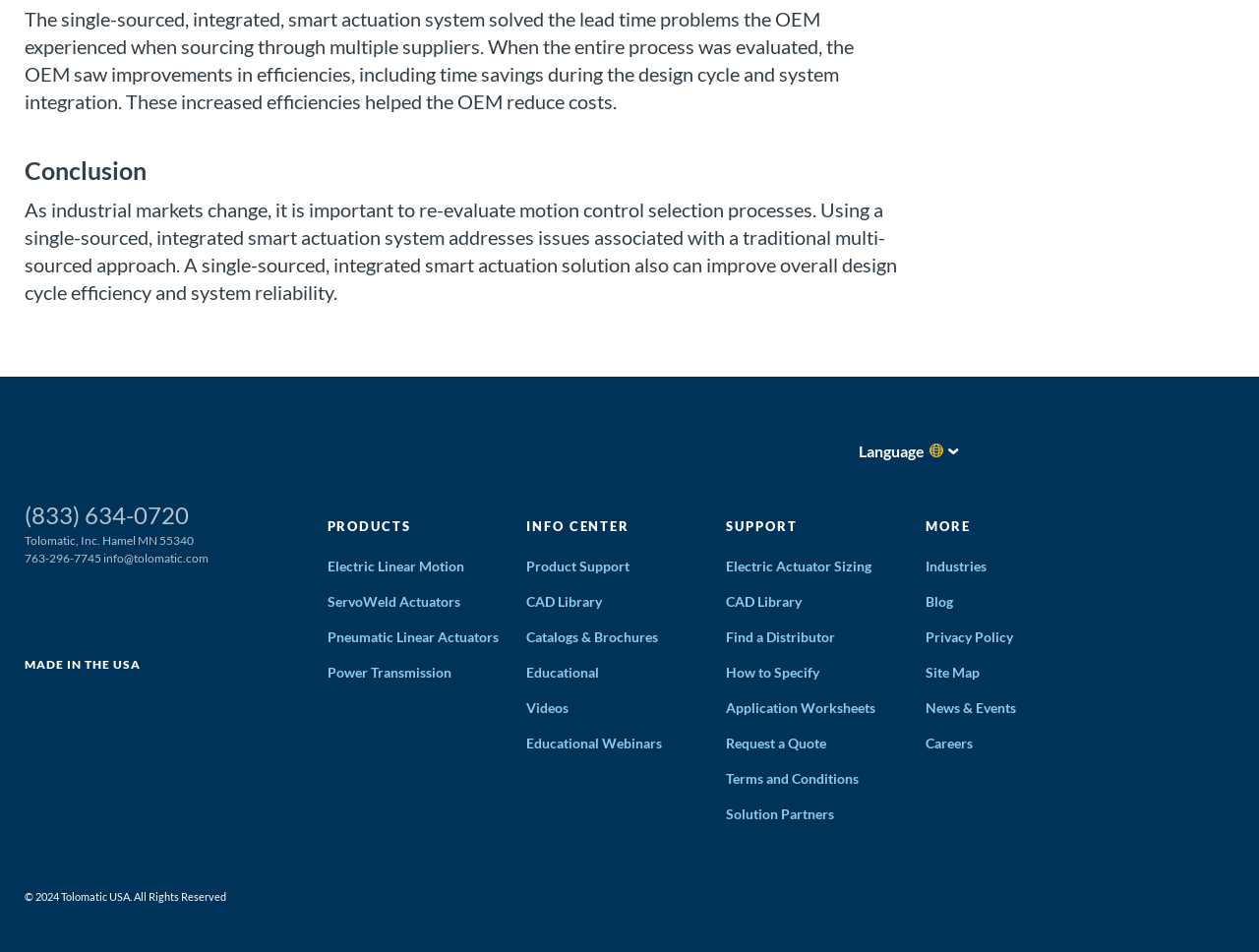What is the purpose of the single-sourced, integrated smart actuation system?
Using the details from the image, give an elaborate explanation to answer the question.

According to the text on the webpage, the single-sourced, integrated smart actuation system is used to improve design cycle efficiency and system reliability, which was a problem faced by the OEM when sourcing through multiple suppliers.